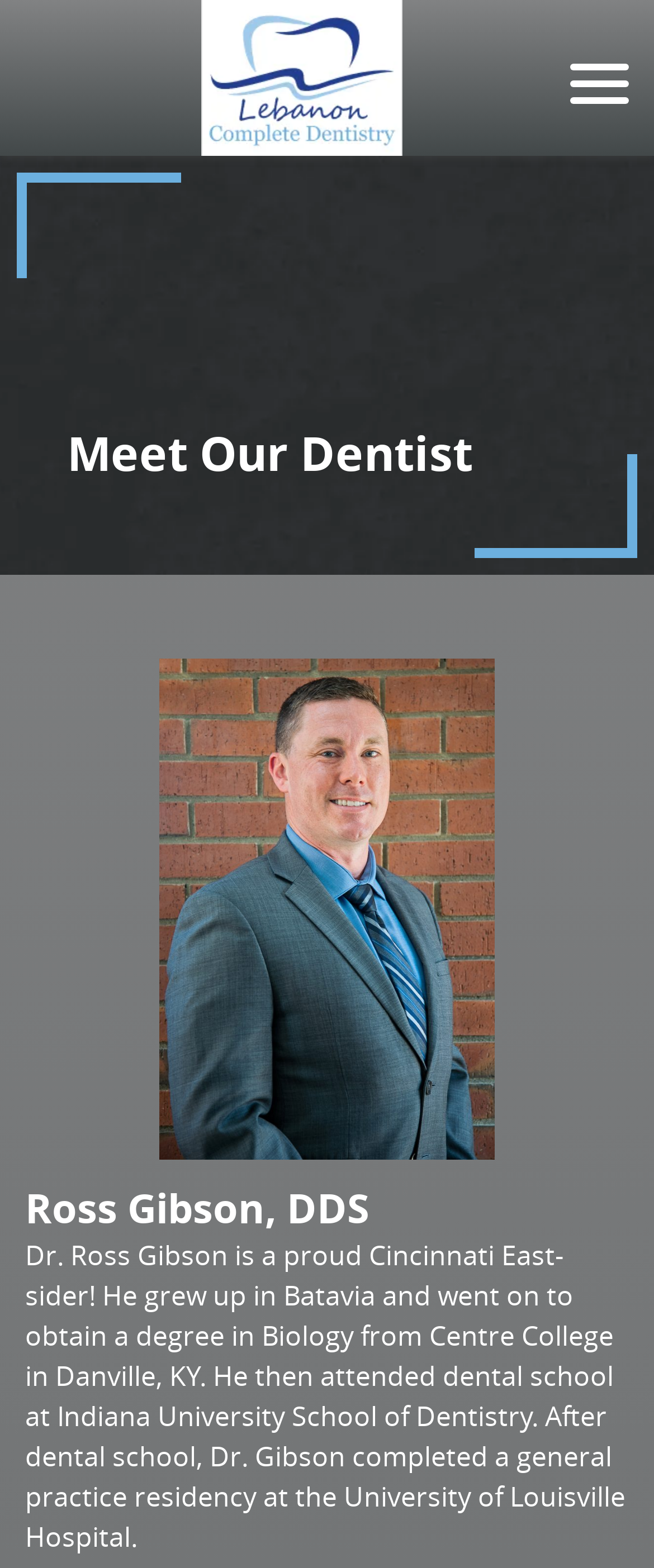Use one word or a short phrase to answer the question provided: 
What can be done by clicking the link 'Request an appointment form'?

Request an appointment